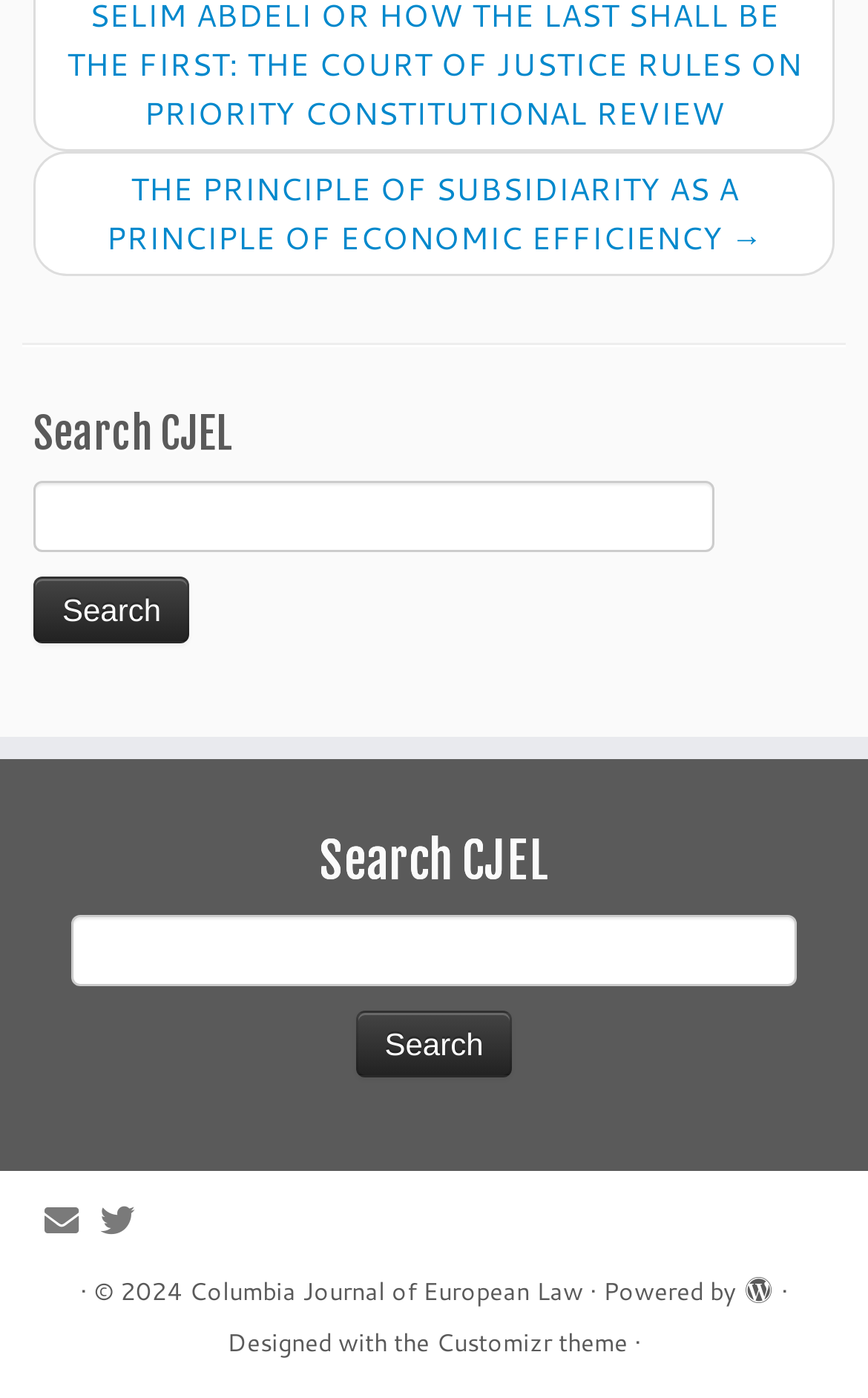Locate the bounding box coordinates of the element to click to perform the following action: 'Search CJEL'. The coordinates should be given as four float values between 0 and 1, in the form of [left, top, right, bottom].

[0.0, 0.655, 1.0, 0.771]